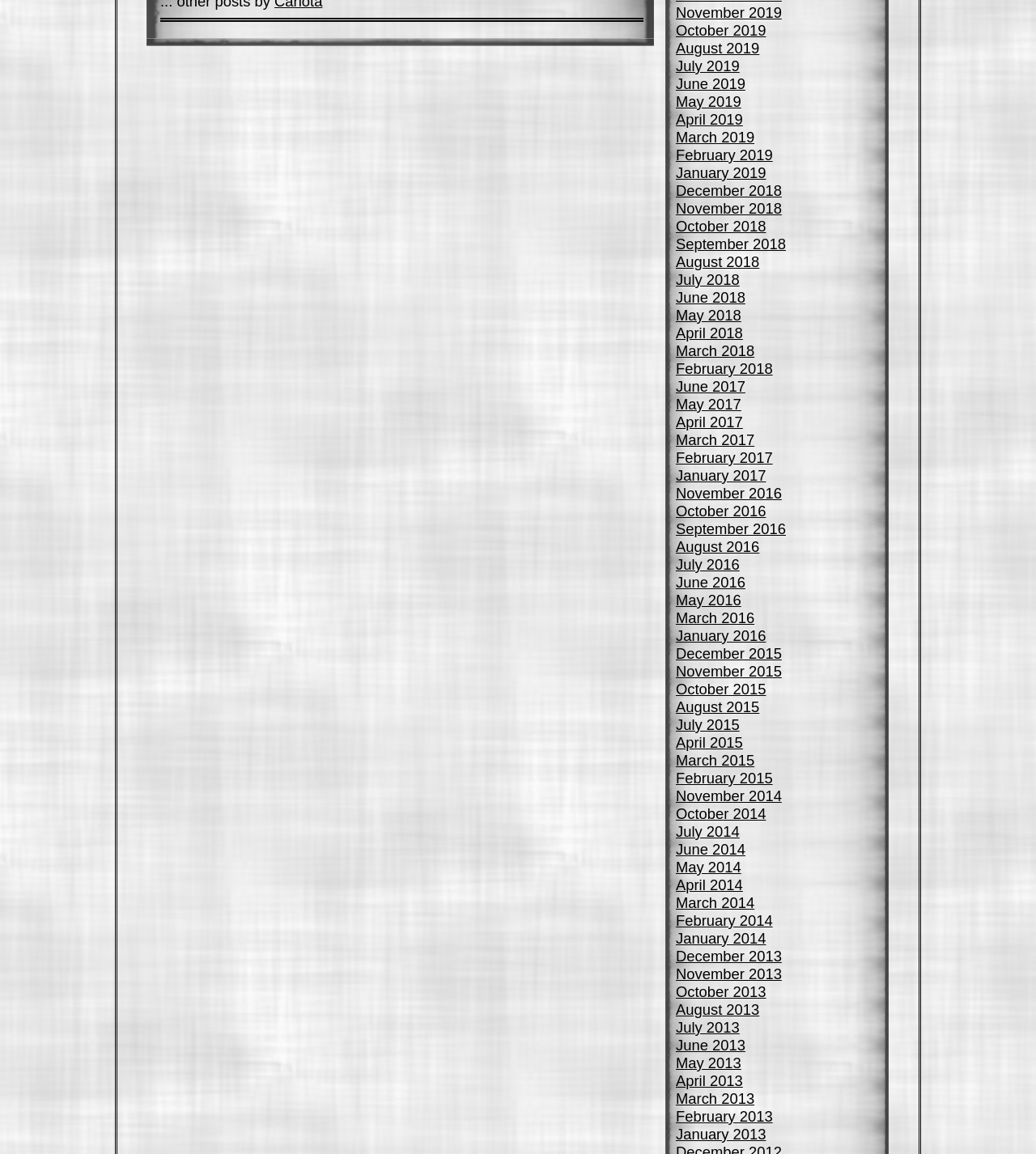What is the earliest month listed?
Answer the question in as much detail as possible.

By examining the list of links, I found that the earliest month listed is January 2013, which is located at the bottom of the list.